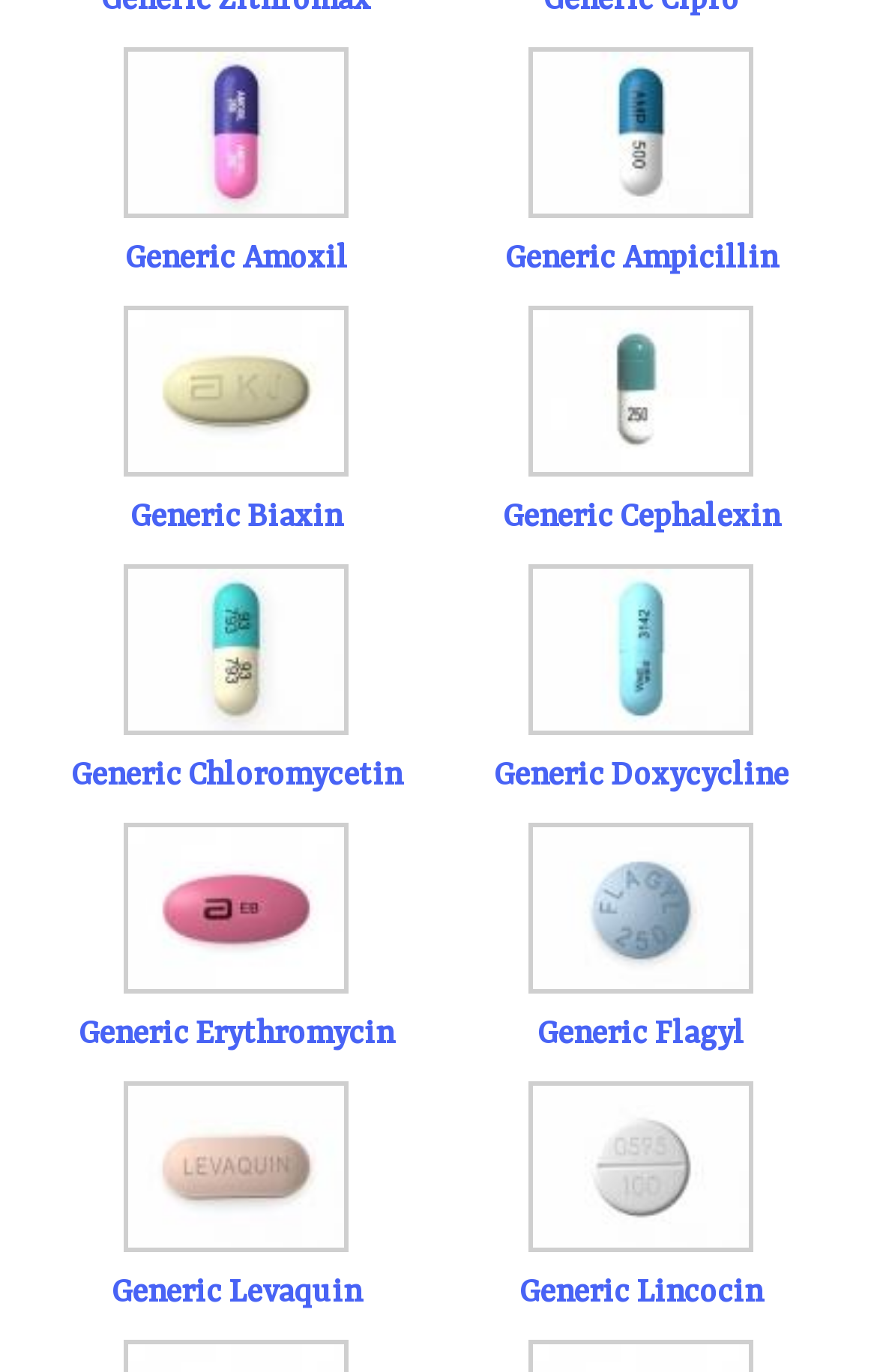How many generic medications are listed?
From the image, respond using a single word or phrase.

10